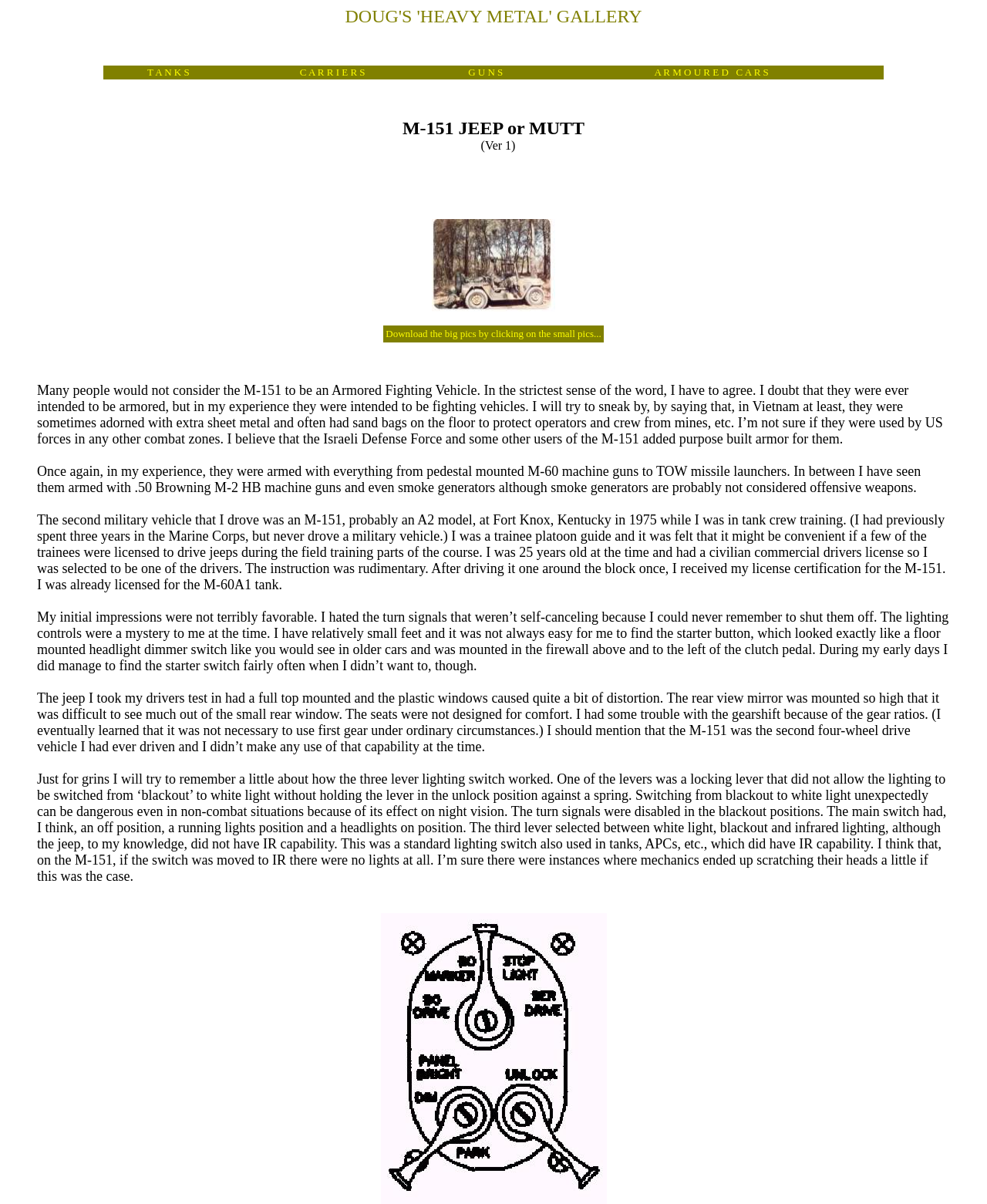Bounding box coordinates are specified in the format (top-left x, top-left y, bottom-right x, bottom-right y). All values are floating point numbers bounded between 0 and 1. Please provide the bounding box coordinate of the region this sentence describes: alt="10766"

[0.438, 0.25, 0.562, 0.261]